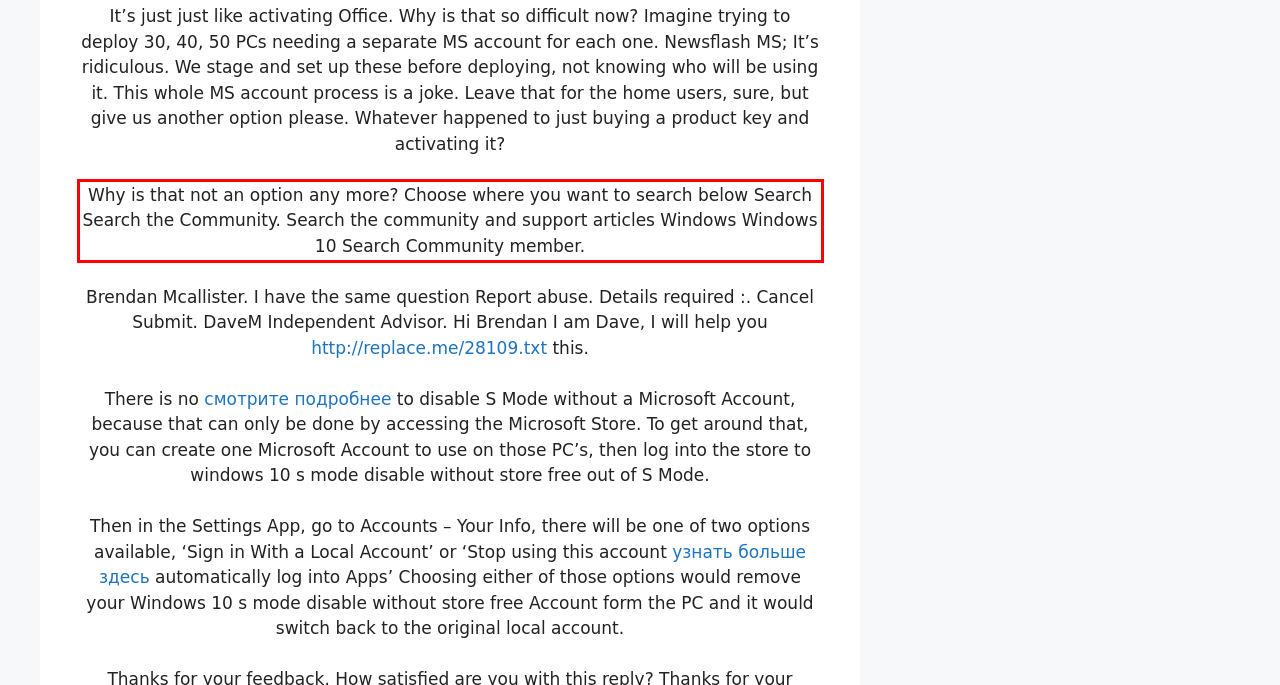Please use OCR to extract the text content from the red bounding box in the provided webpage screenshot.

Why is that not an option any more? Choose where you want to search below Search Search the Community. Search the community and support articles Windows Windows 10 Search Community member.